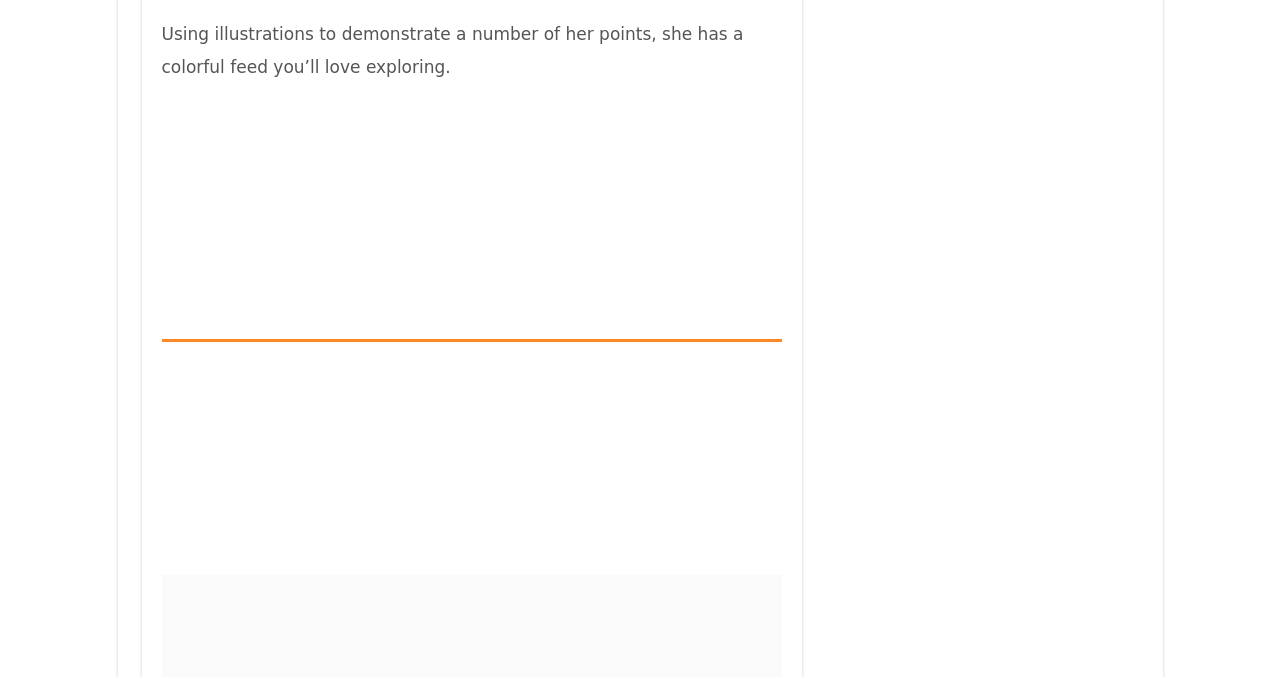Given the element description "About The Good Body", identify the bounding box of the corresponding UI element.

[0.382, 0.391, 0.519, 0.419]